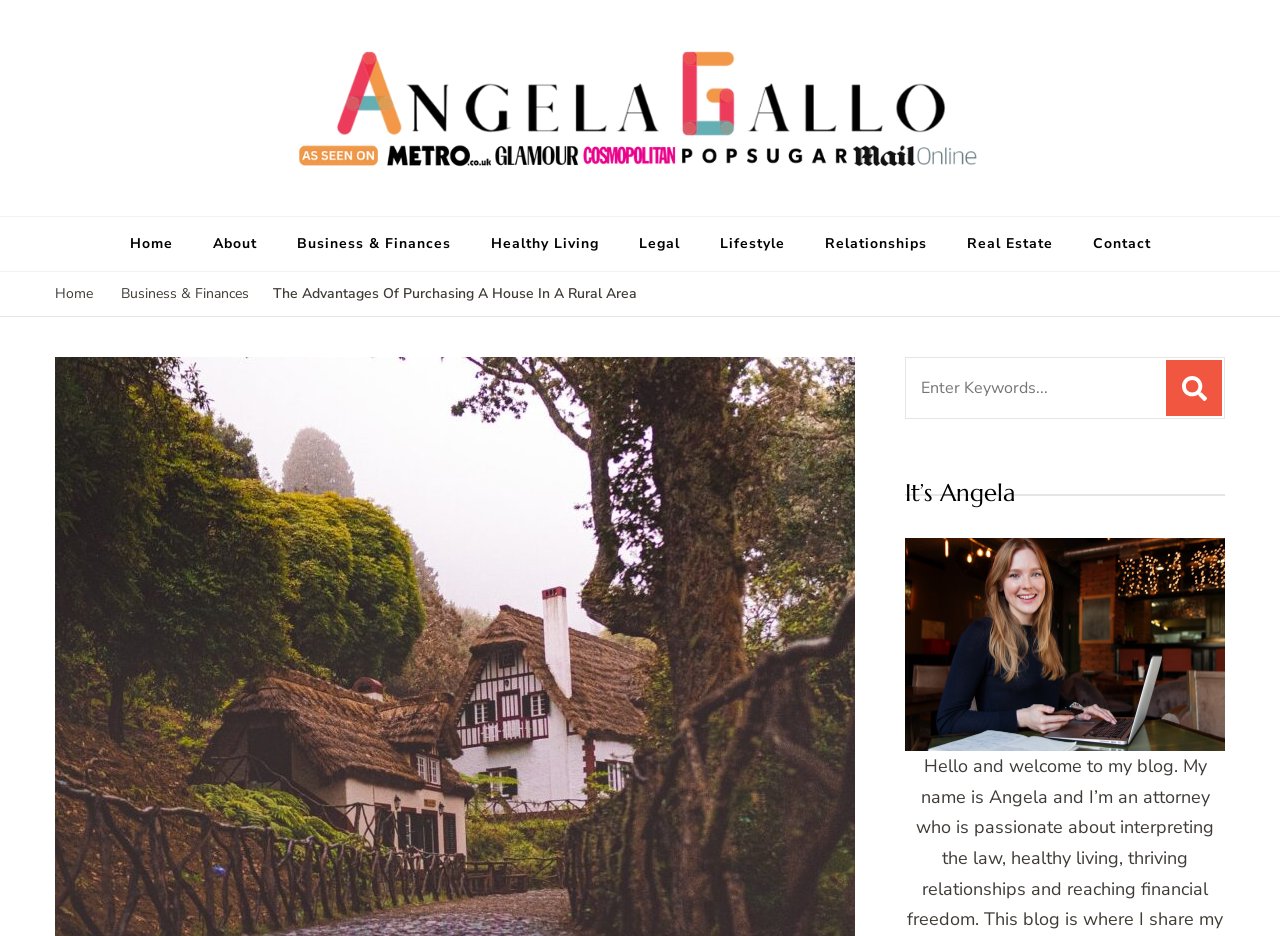Find the coordinates for the bounding box of the element with this description: "About".

[0.15, 0.232, 0.216, 0.289]